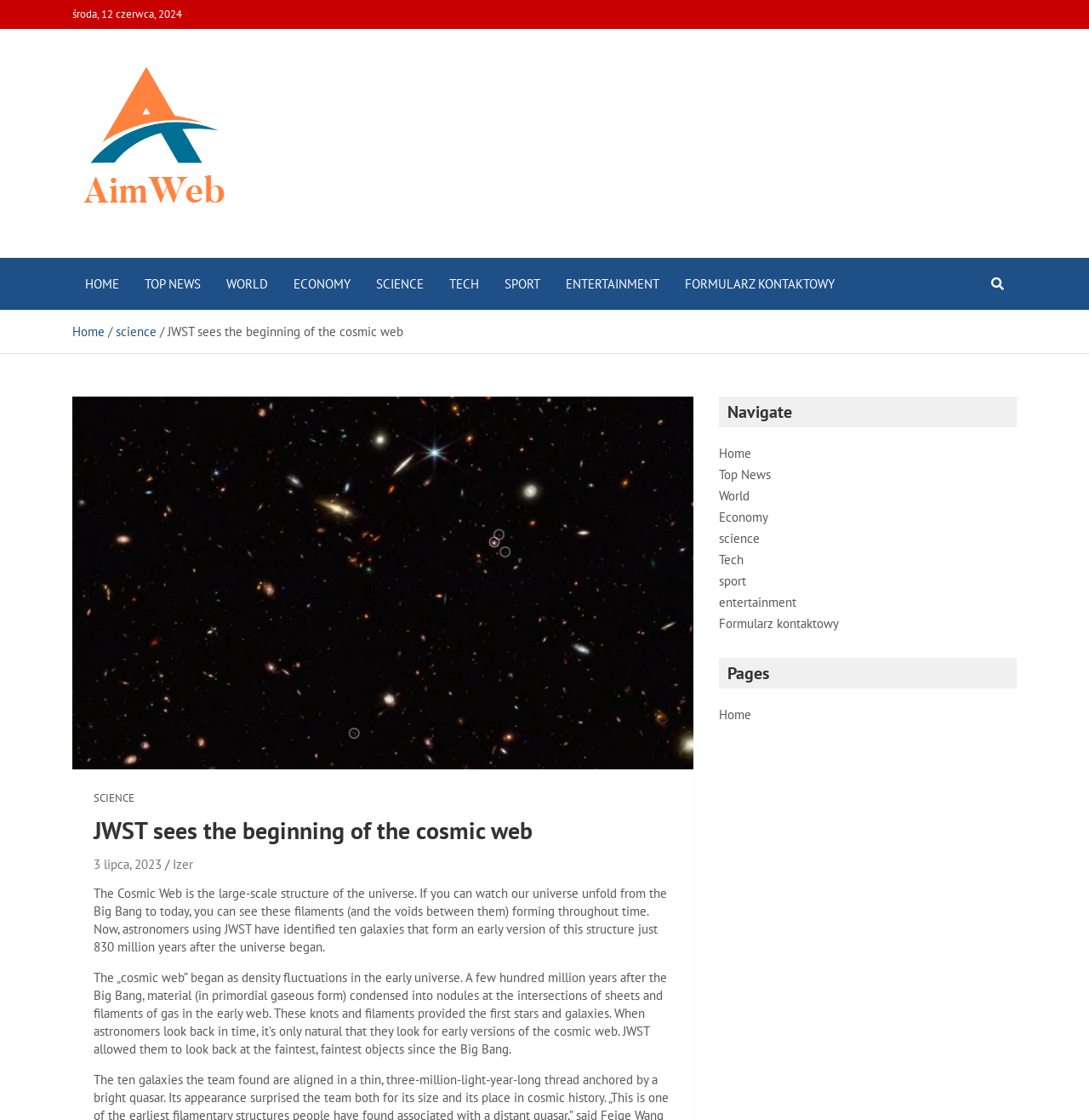Predict the bounding box coordinates of the UI element that matches this description: "World". The coordinates should be in the format [left, top, right, bottom] with each value between 0 and 1.

[0.66, 0.436, 0.688, 0.45]